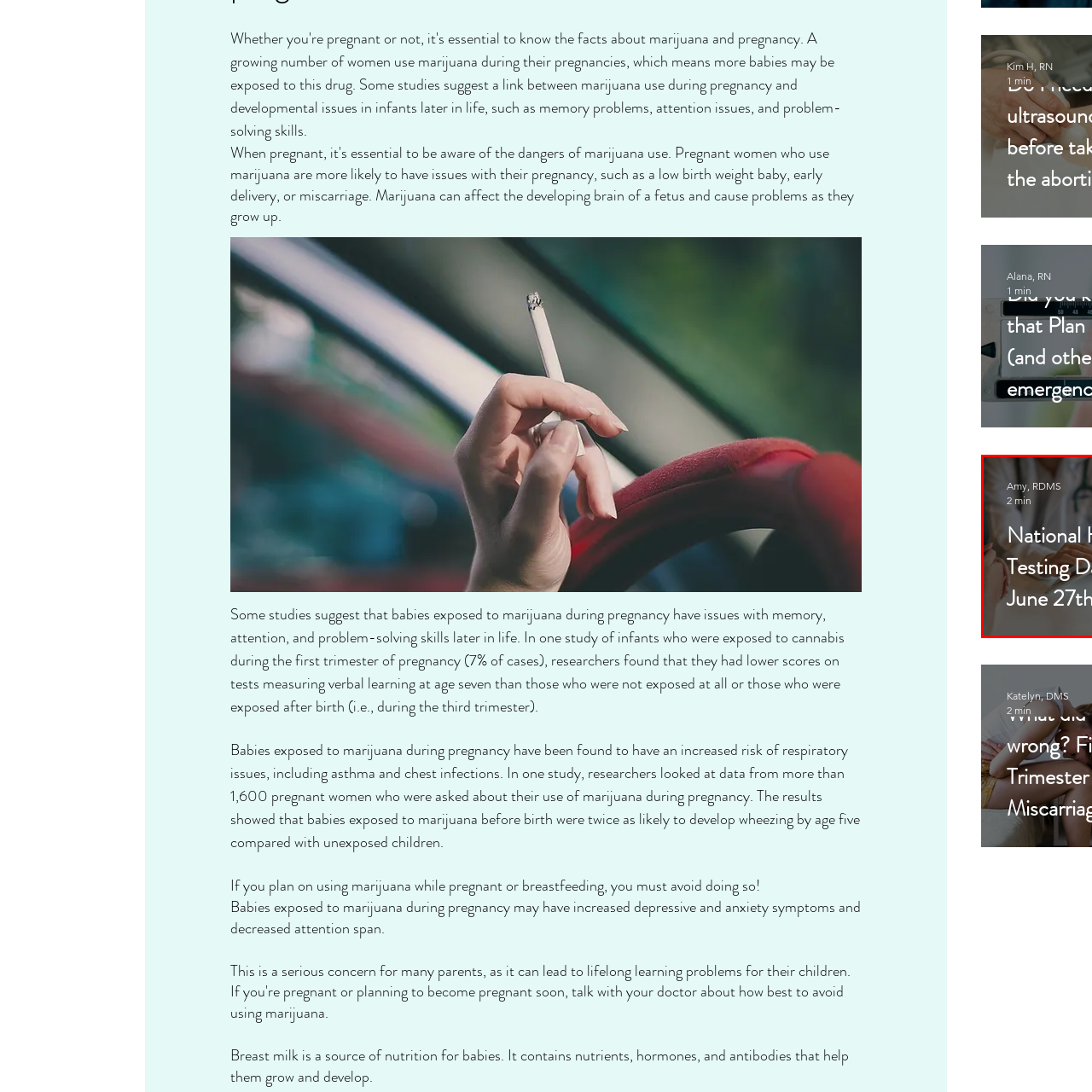What is the significance of June 27th?
Check the image enclosed by the red bounding box and reply to the question using a single word or phrase.

National Health Testing Day